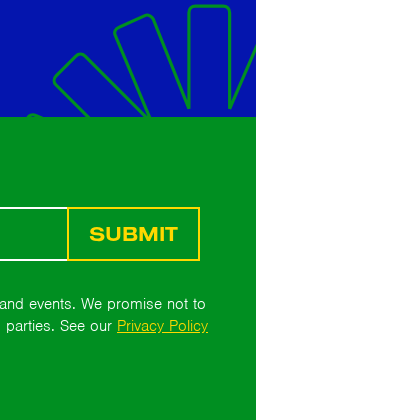What is the purpose of the link to 'Privacy Policy'?
Please provide a detailed and thorough answer to the question.

The link to 'Privacy Policy' is provided to give users easy access to more information regarding their data protection, which is essential for building trust and ensuring users that their details will be kept confidential and not shared with third parties.